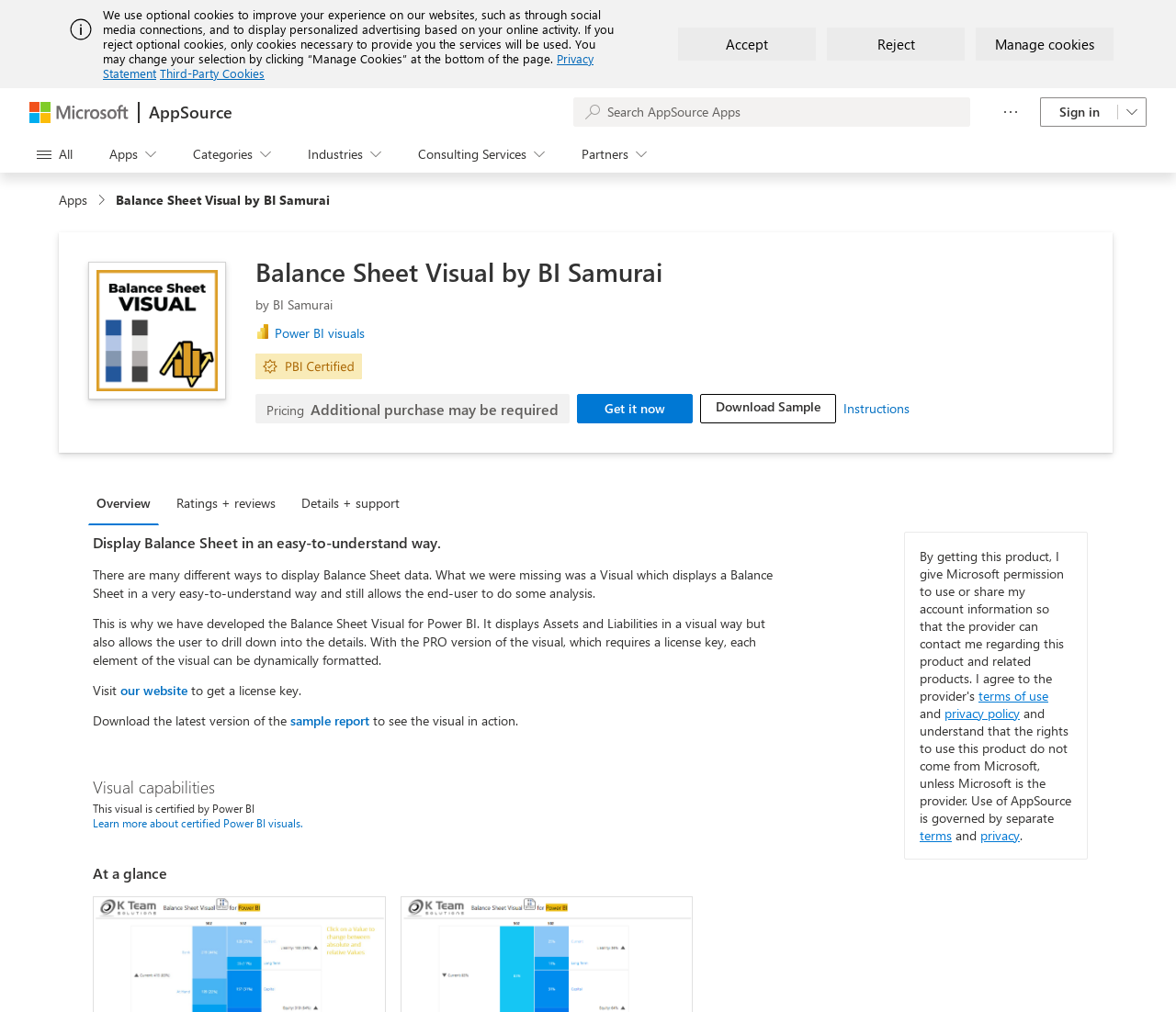Locate the bounding box coordinates of the clickable element to fulfill the following instruction: "View Leading Journals in Vehicular Ad Hoc Networks". Provide the coordinates as four float numbers between 0 and 1 in the format [left, top, right, bottom].

None